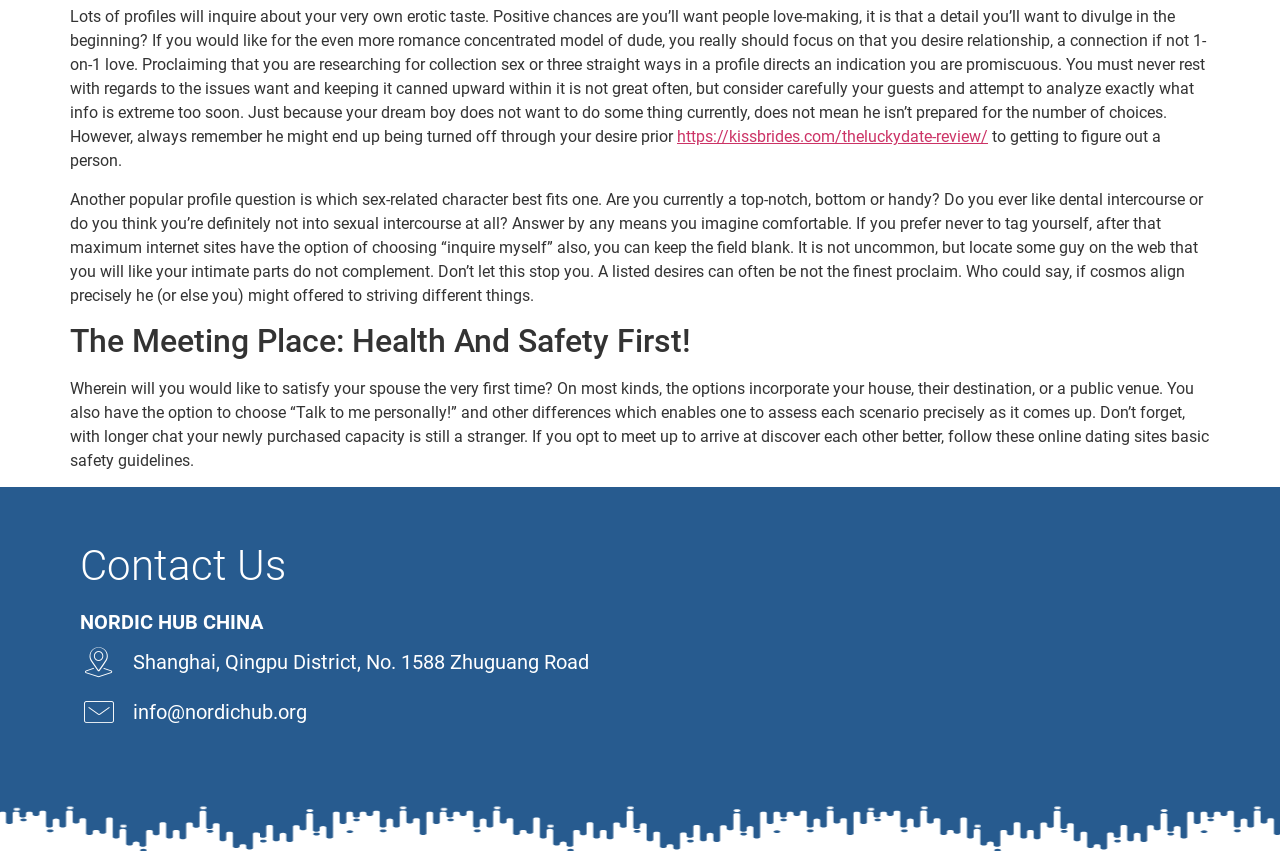What is the name of the organization listed at the bottom of the webpage?
Provide a thorough and detailed answer to the question.

The organization listed at the bottom of the webpage is NORDIC HUB CHINA, with an address in Shanghai, Qingpu District, and an email contact info@nordichub.org.